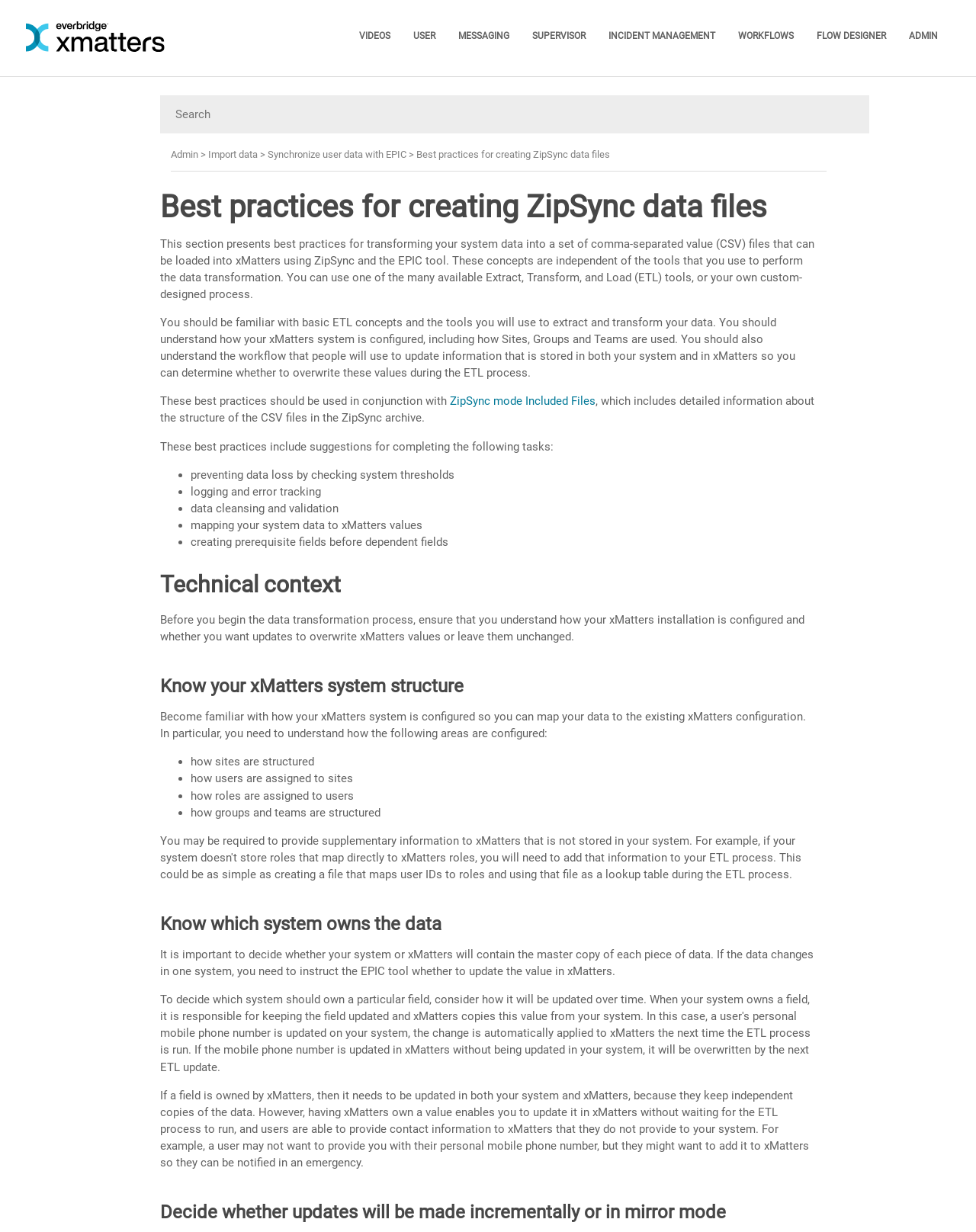Using the webpage screenshot, find the UI element described by Synchronize user data with EPIC. Provide the bounding box coordinates in the format (top-left x, top-left y, bottom-right x, bottom-right y), ensuring all values are floating point numbers between 0 and 1.

[0.274, 0.121, 0.416, 0.13]